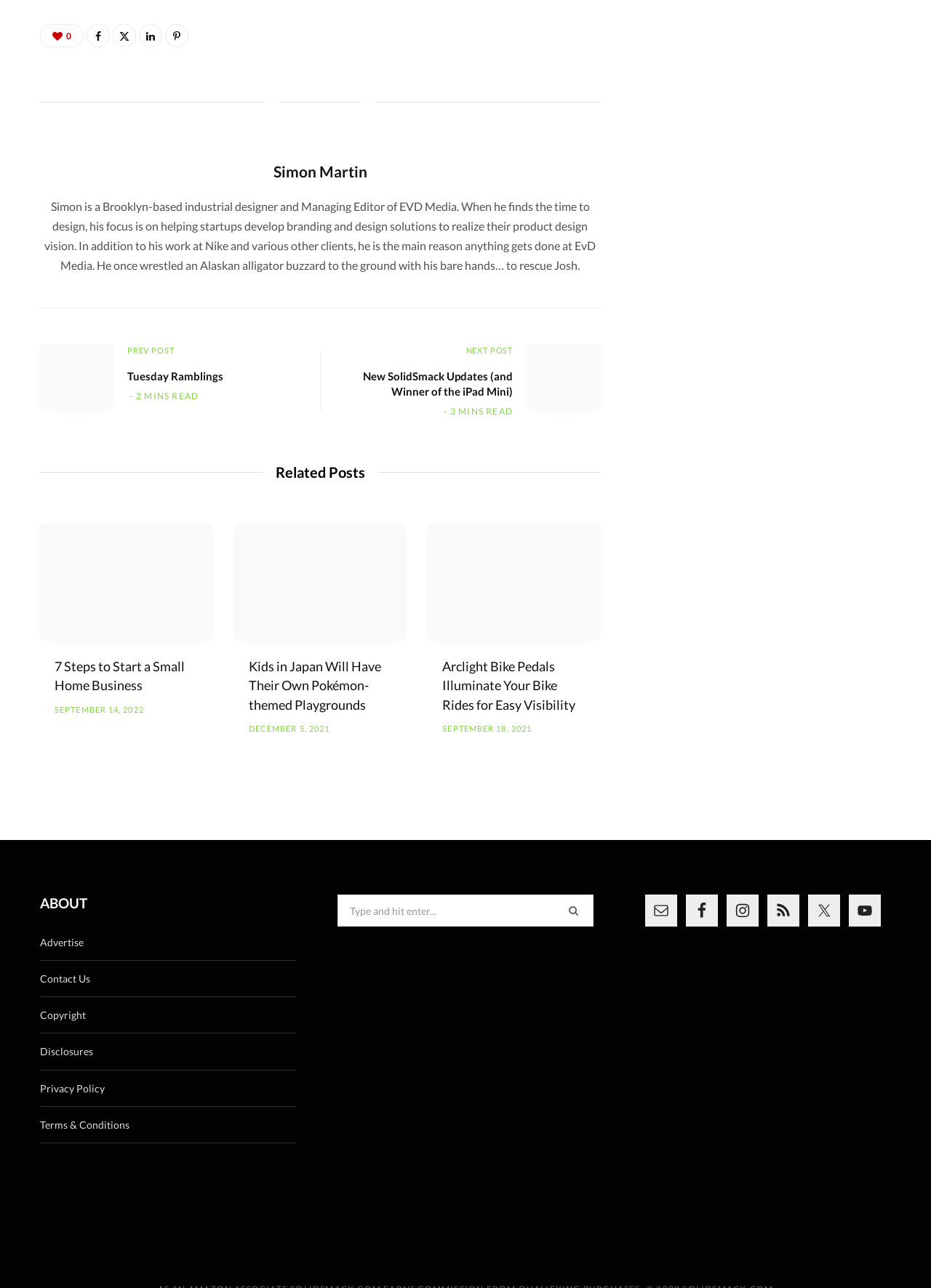How many related posts are shown?
Kindly answer the question with as much detail as you can.

There are three article sections shown under the 'Related Posts' heading, each with a link, image, and time, indicating that there are three related posts.